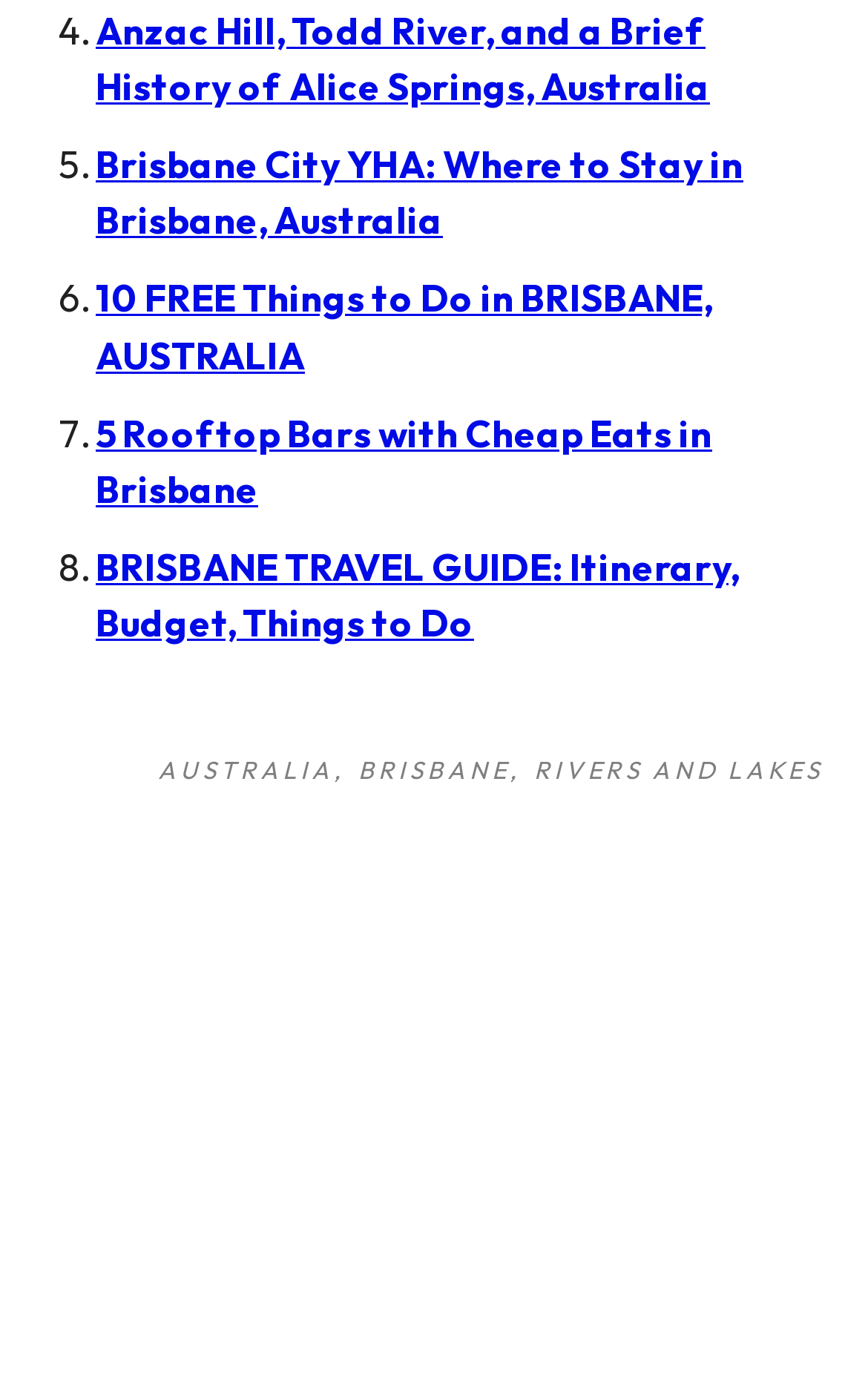Look at the image and write a detailed answer to the question: 
What is the topic of the first link?

The first link on the webpage has the text 'Anzac Hill, Todd River, and a Brief History of Alice Springs, Australia', so the topic of the first link is Anzac Hill.